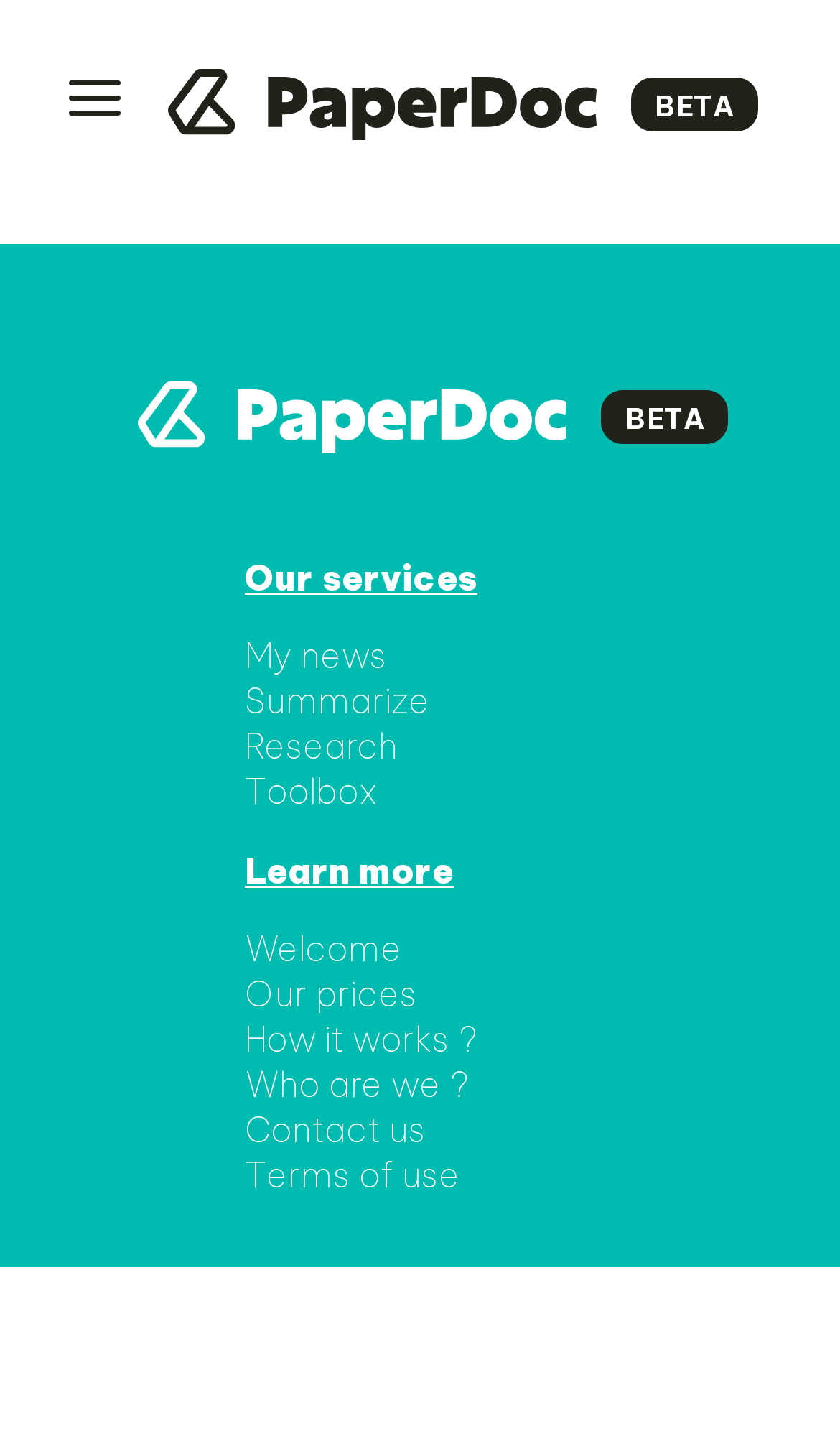Elaborate on the webpage's design and content in a detailed caption.

The webpage appears to be a scientific literature platform, as indicated by the meta description "La littérature scientifique à portée de main". 

At the top left corner, there is a button with an icon '\ue91d'. Next to it, on the top center, is a logo of "BETA" with an image, which takes up most of the top section. 

Below the logo, there is a content section that occupies the majority of the page. Within this section, there is another "BETA" logo with an image, positioned at the top left. 

Below the second logo, there is a heading "Our services" followed by four links: "My news", "Summarize", "Research", and "Toolbox", which are aligned vertically and positioned at the top center of the content section. 

Further down, there is another heading "Learn more" followed by six links: "Welcome", "Our prices", "How it works?", "Who are we?", "Contact us", and "Terms of use", which are also aligned vertically and positioned at the center of the content section.